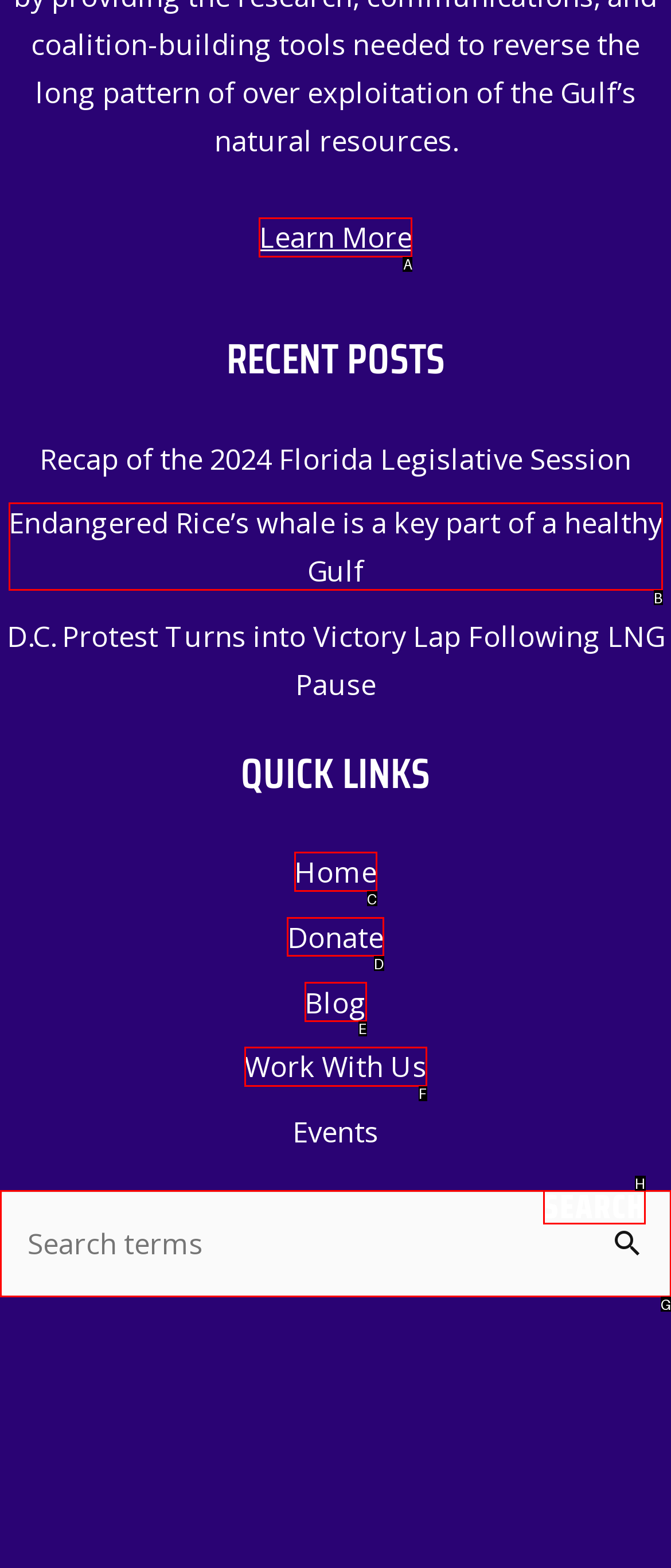Choose the letter of the UI element necessary for this task: Donate to the organization
Answer with the correct letter.

D